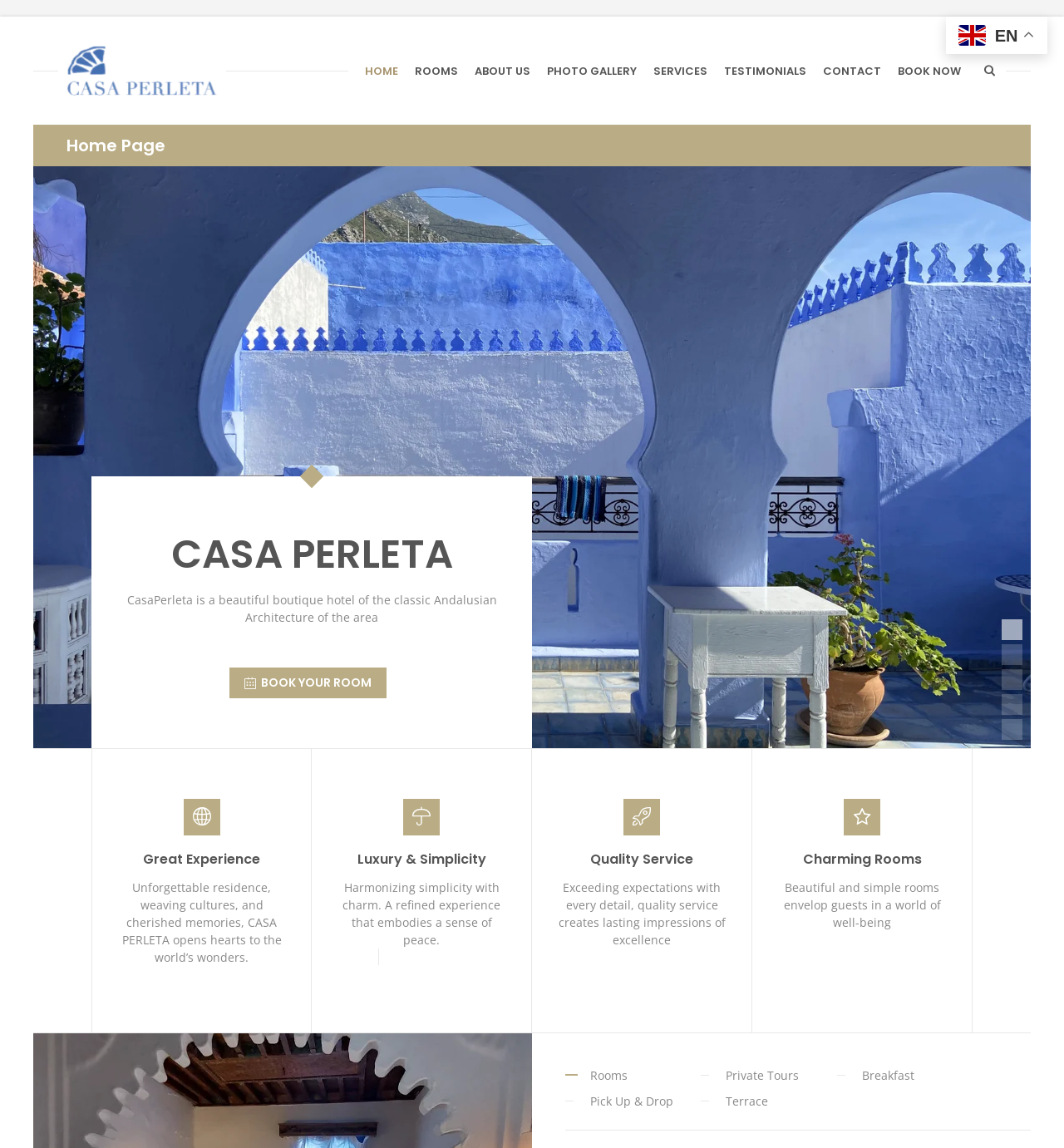Extract the bounding box coordinates for the HTML element that matches this description: "HOME". The coordinates should be four float numbers between 0 and 1, i.e., [left, top, right, bottom].

[0.335, 0.047, 0.382, 0.076]